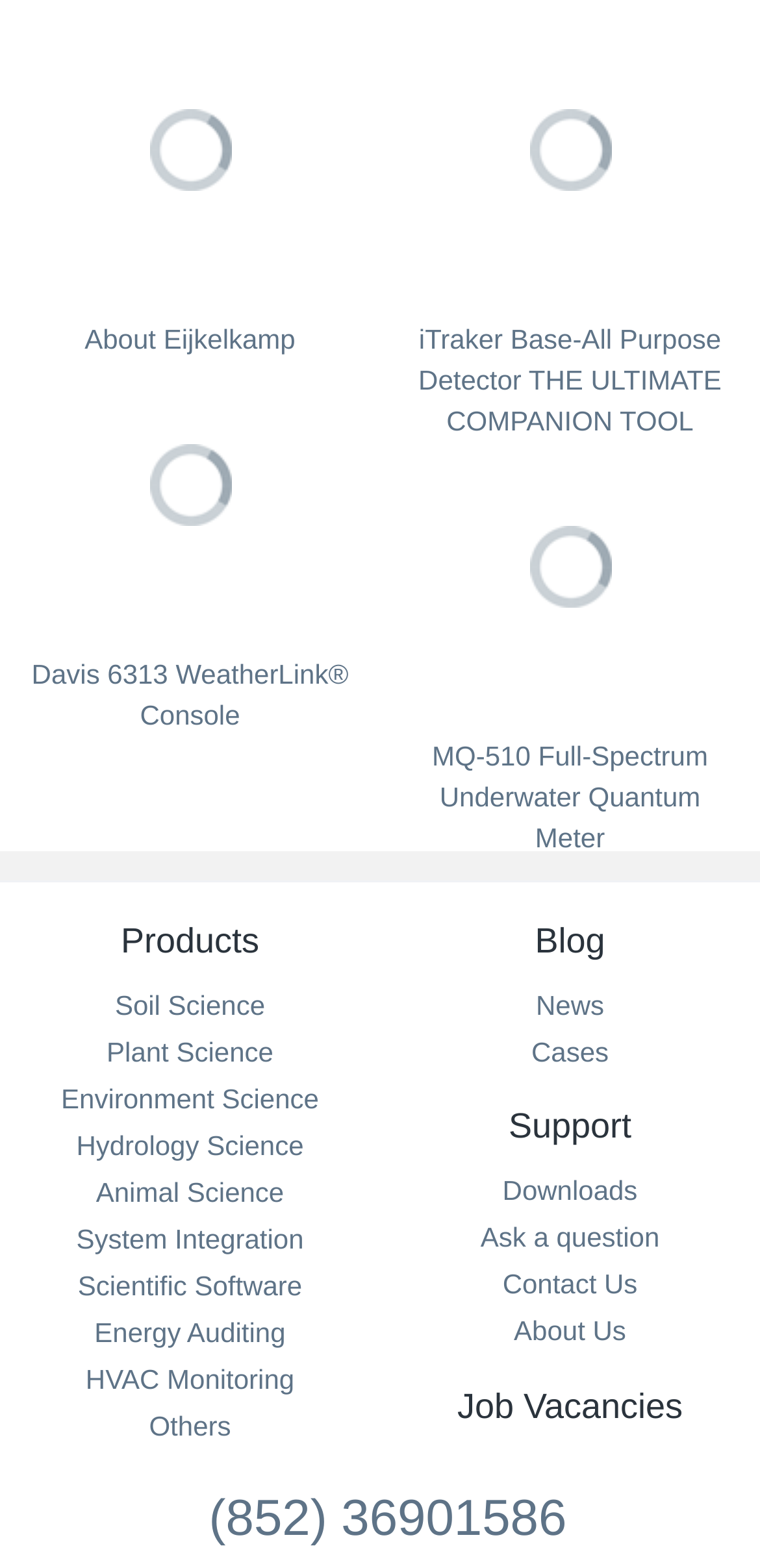Determine the bounding box coordinates for the HTML element described here: "MQ-510 Full-Spectrum Underwater Quantum Meter".

[0.568, 0.422, 0.932, 0.494]